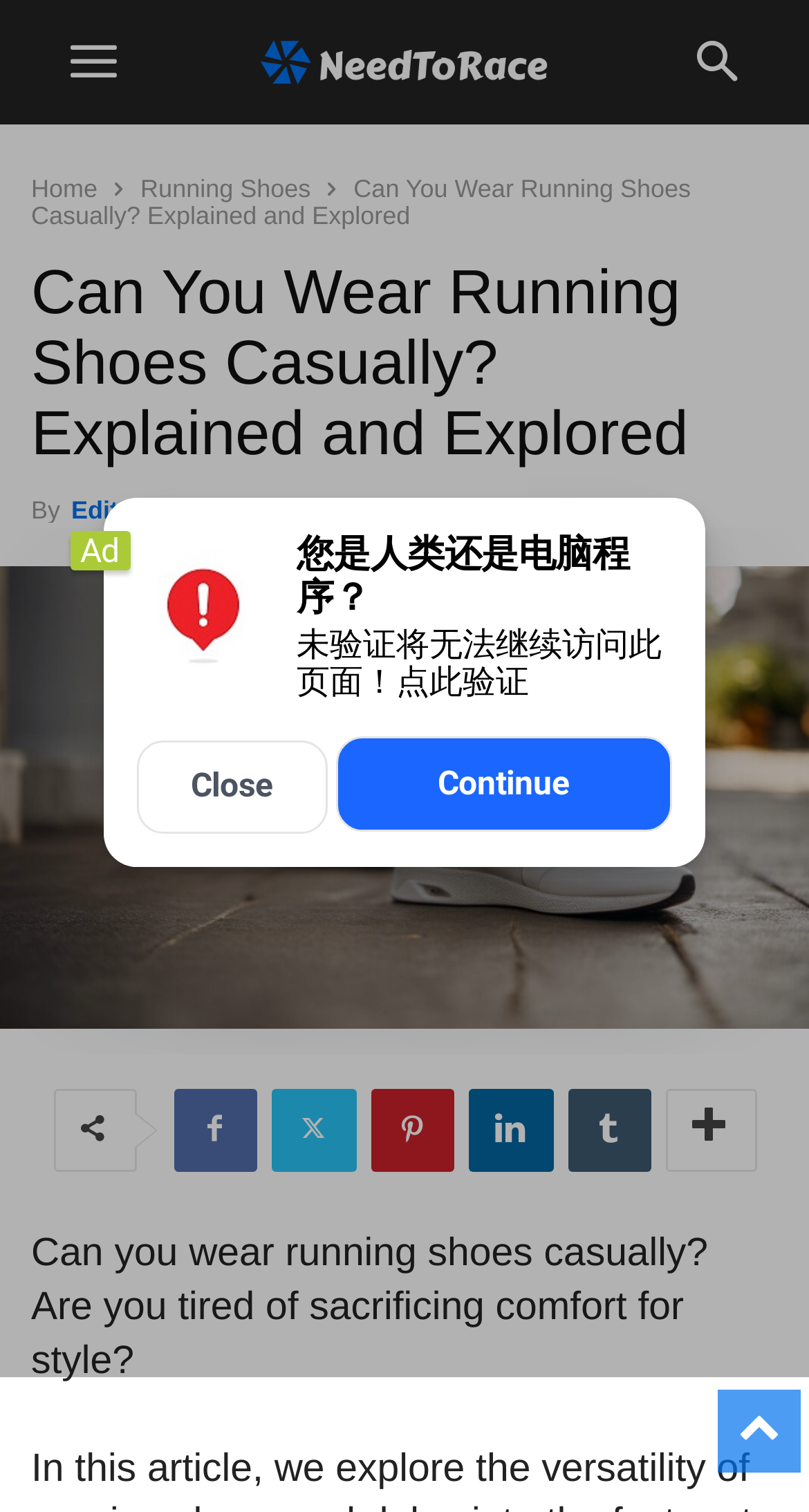Generate a thorough caption that explains the contents of the webpage.

The webpage is about exploring the possibility of wearing running shoes casually. At the top, there is a logo image "NeedToRace" positioned near the left edge of the page. Below the logo, there are two links, "Home" and "Running Shoes", aligned horizontally and centered near the top of the page. 

Next to these links, there is a heading "Can You Wear Running Shoes Casually? Explained and Explored" which spans almost the entire width of the page. Below the heading, there is a section with the author information, including the text "By" followed by a link to the "Editorial Team" and a date "December 8, 2023". 

A large image related to the topic "Can You Wear Running Shoes Casually? Explained and Explored" occupies most of the page's width and is positioned below the author section. 

Towards the bottom of the page, there are six social media links represented by icons, aligned horizontally and centered. Below these icons, there is a paragraph of text that asks if one can wear running shoes casually and if they are tired of sacrificing comfort for style.